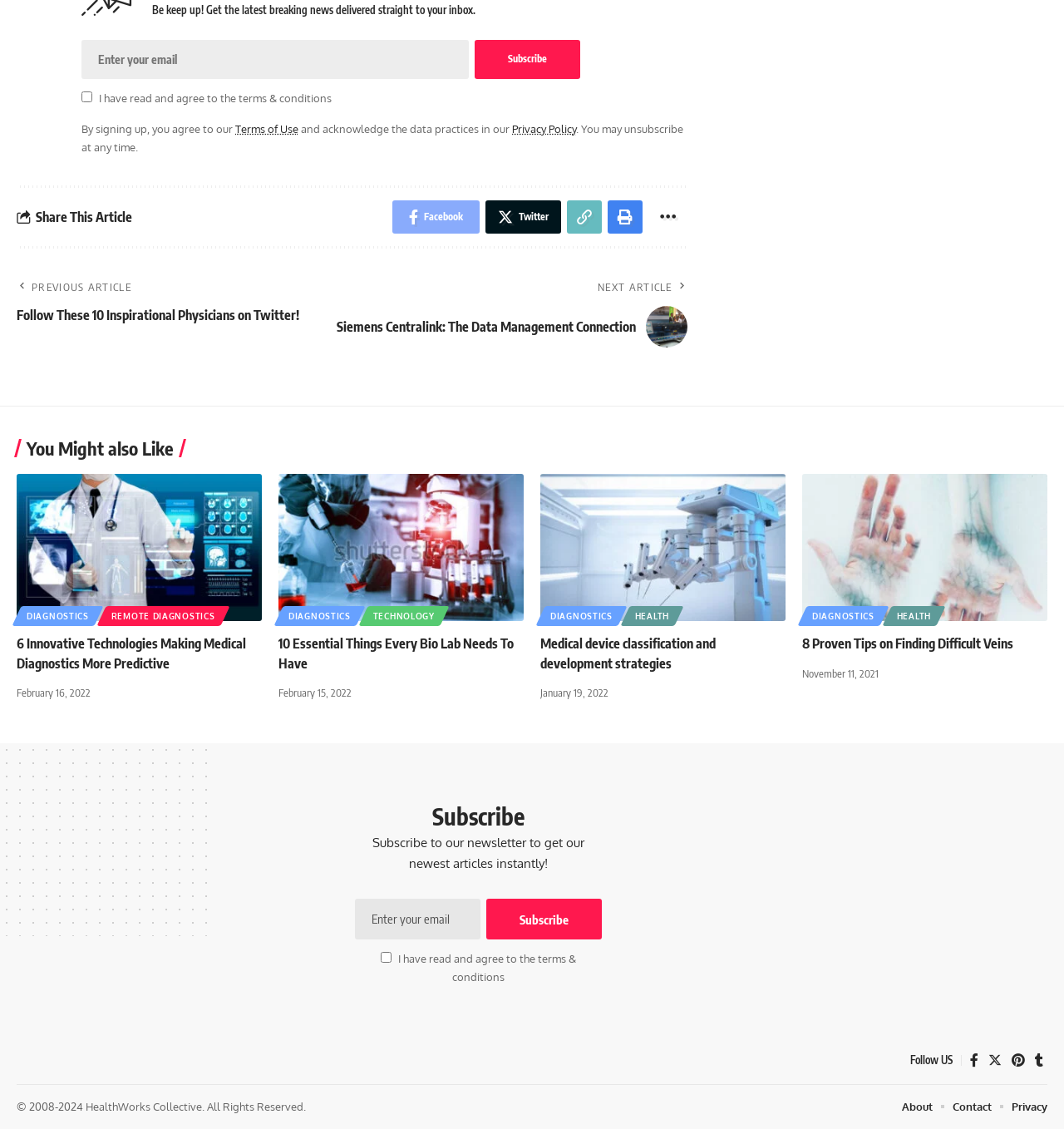Respond with a single word or short phrase to the following question: 
What are the terms and conditions for?

Subscription